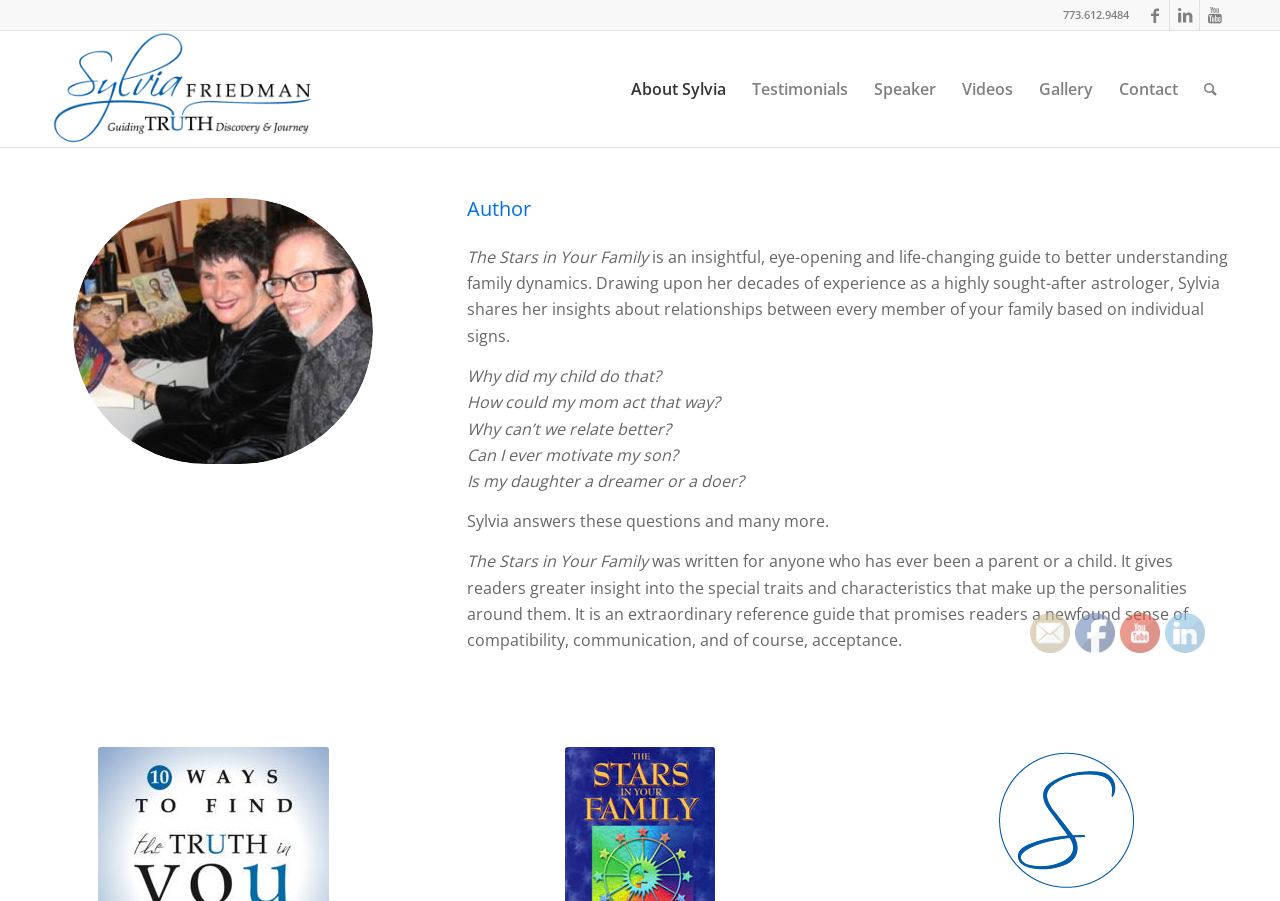Please identify the coordinates of the bounding box for the clickable region that will accomplish this instruction: "Contact Sylvia Friedman".

[0.864, 0.034, 0.93, 0.163]